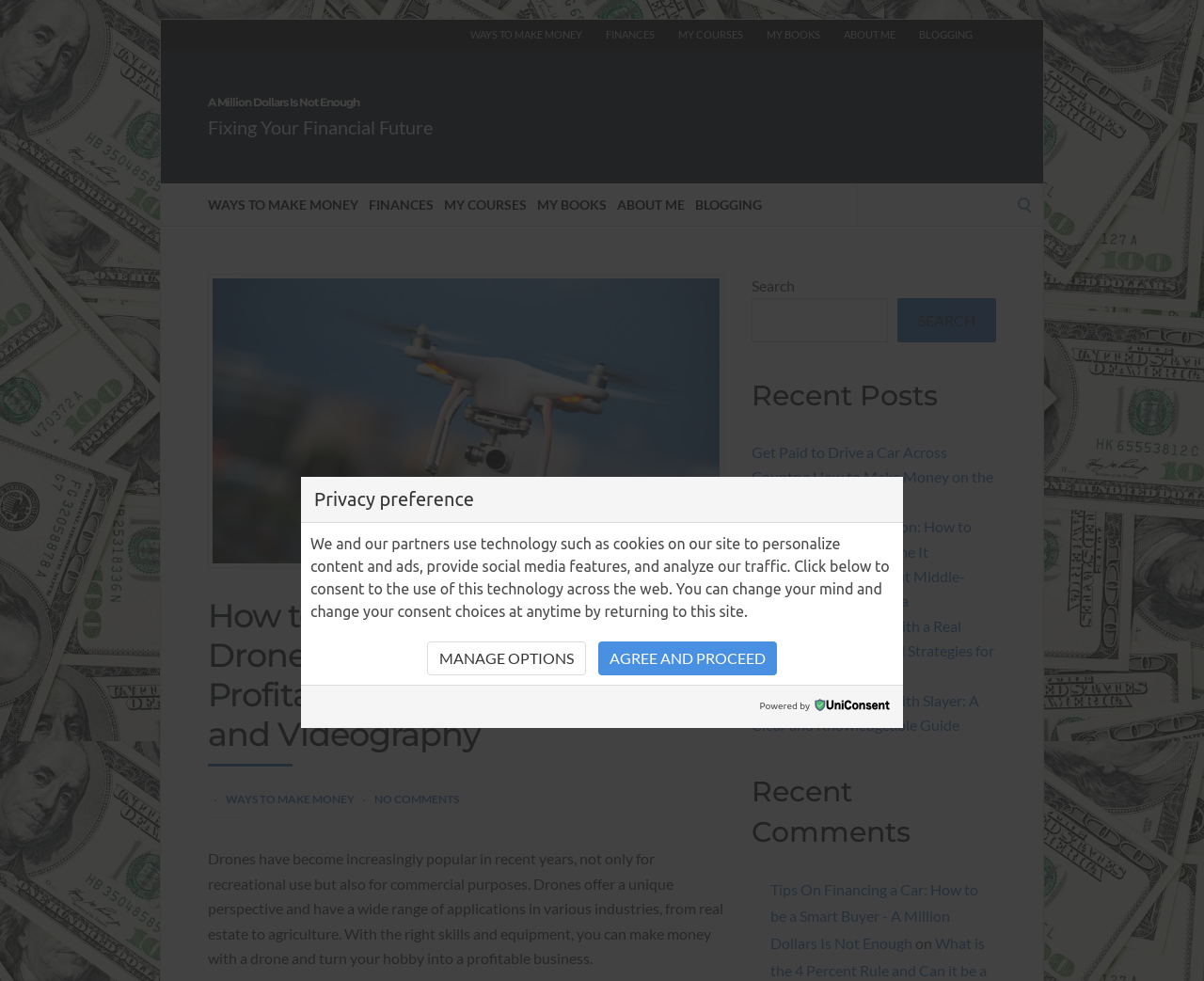What is the search box located?
Answer the question using a single word or phrase, according to the image.

Top right corner